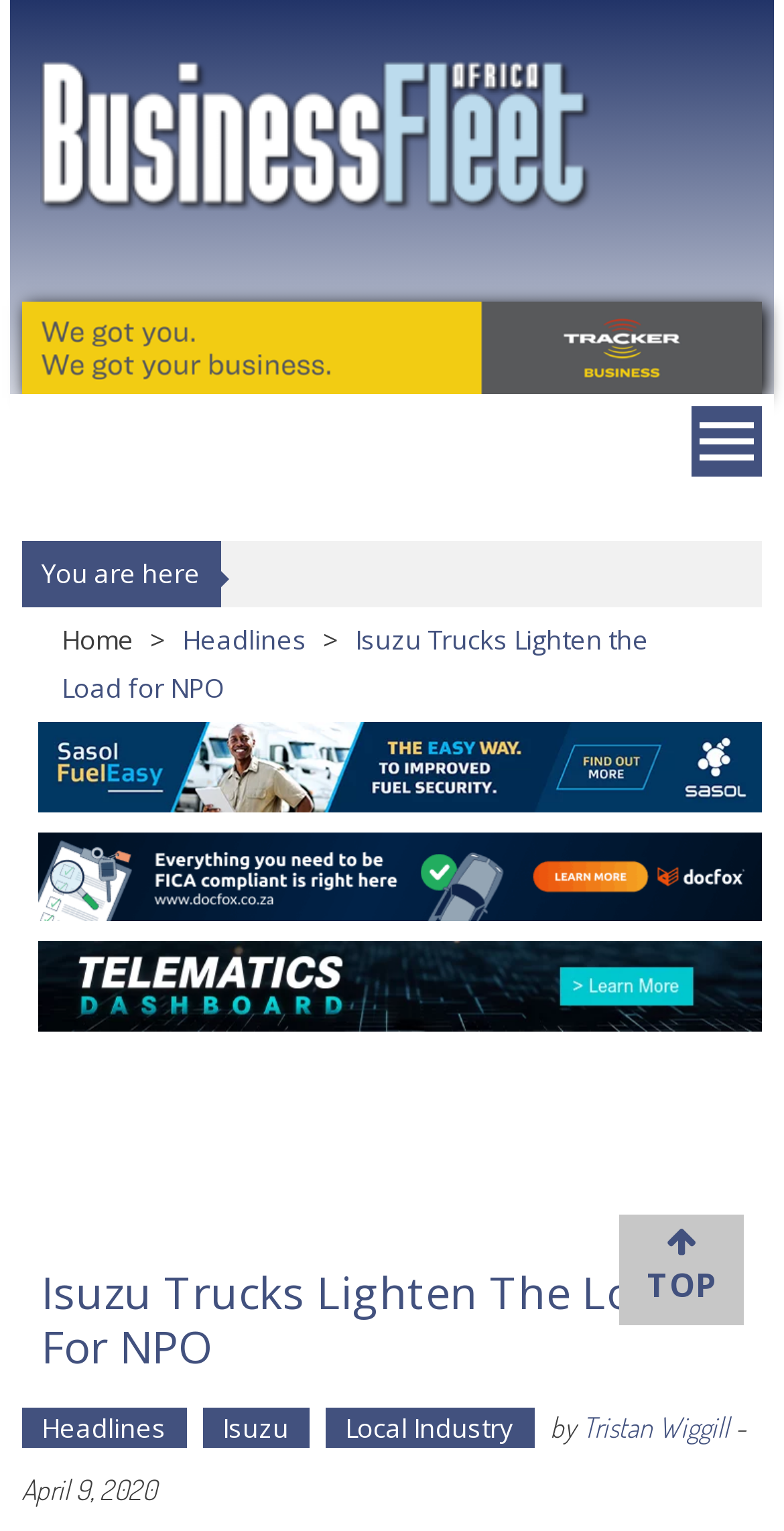Find the bounding box coordinates of the element to click in order to complete the given instruction: "Learn more about 'Isuzu'."

[0.258, 0.92, 0.394, 0.946]